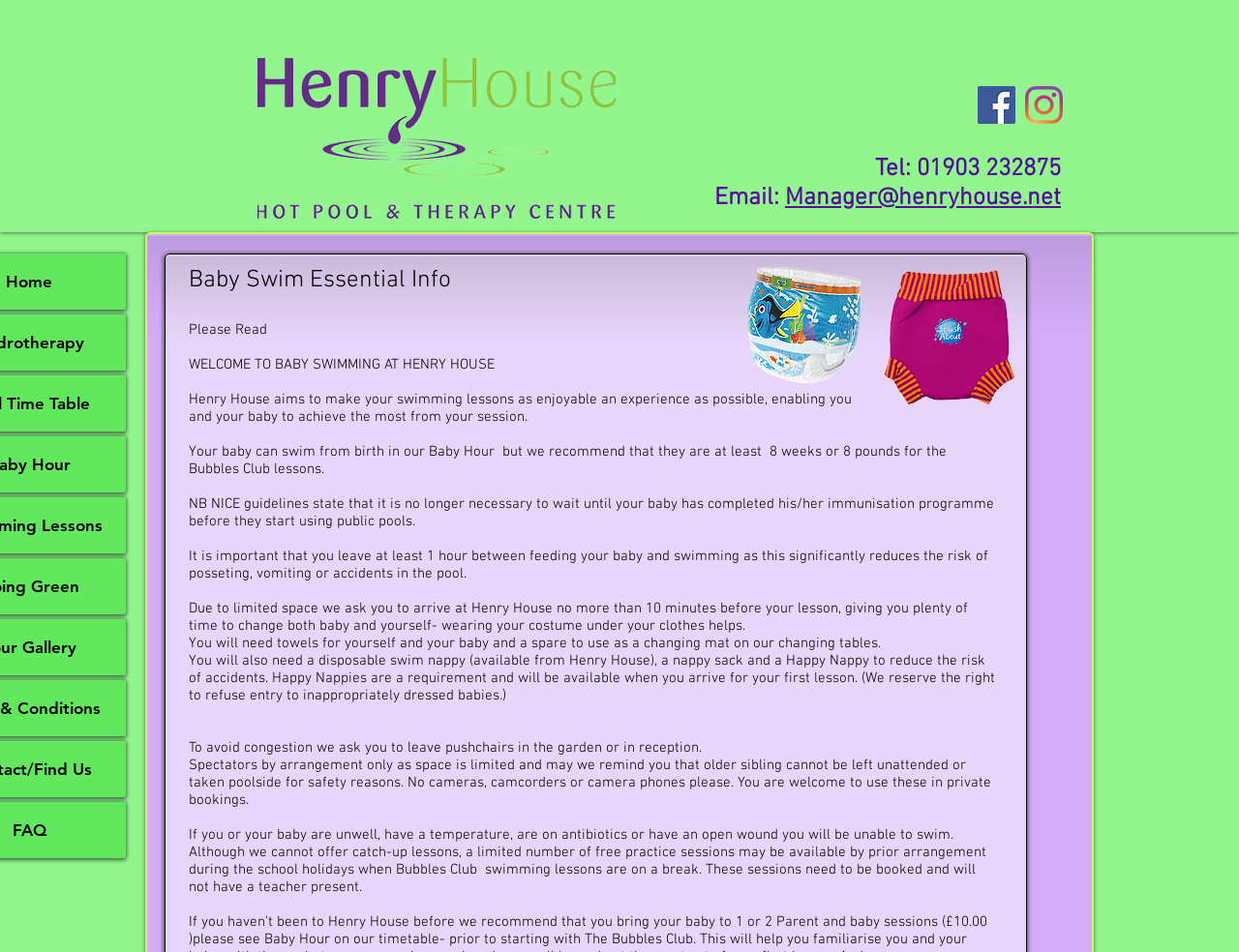Locate the bounding box coordinates for the element described below: "Manager@henryhouse.net". The coordinates must be four float values between 0 and 1, formatted as [left, top, right, bottom].

[0.634, 0.193, 0.856, 0.224]